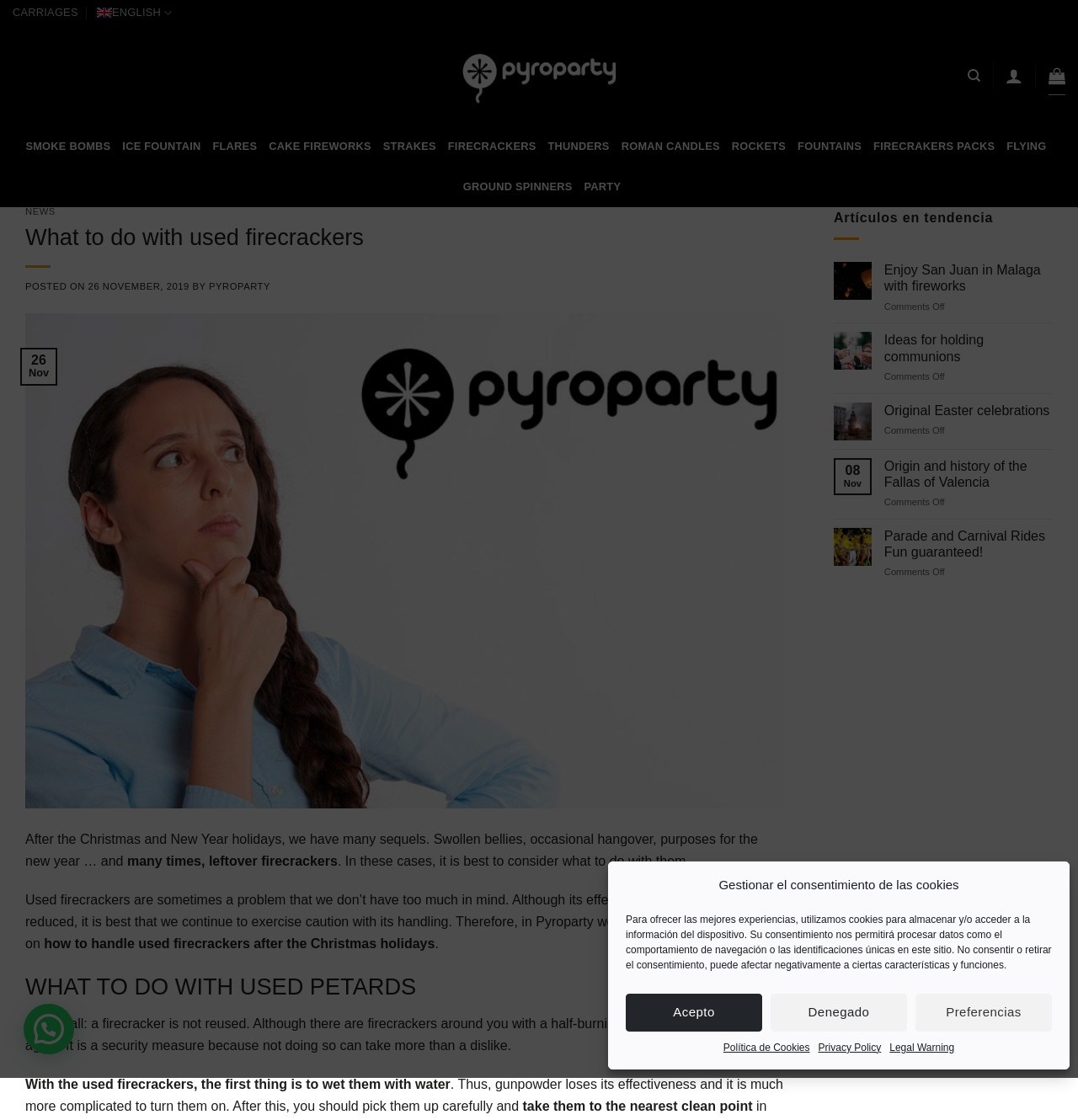Explain the webpage in detail, including its primary components.

This webpage is about Pyroparty, a website related to fireworks and celebrations. At the top, there is a navigation menu with links to different categories, such as "CARRIAGES", "ENGLISH", "Pyroparty", "Search", and various types of fireworks like "SMOKE BOMBS", "ICE FOUNTAIN", and "FIRECRACKERS". 

Below the navigation menu, there is a prominent section with a heading "What to do with used firecrackers" and a subheading "POSTED ON 26 NOVEMBER, 2019 BY PYROPARTY". This section contains a brief article discussing what to do with leftover firecrackers after the Christmas and New Year holidays. The article advises against reusing firecrackers and suggests wetting them with water to render the gunpowder ineffective, then carefully disposing of them at a clean point.

To the right of the article, there is a sidebar with a heading "Artículos en tendencia" (Trending Articles) that lists several links to other articles on the website, including "Enjoy San Juan in Malaga with fireworks", "Ideas for holding communions", "Original Easter celebrations", "Origin and history of the Fallas of Valencia", and "Parade and Carnival Rides Fun guaranteed!". Each link is accompanied by a "Comments Off" label and a date.

At the very top of the page, there is a cookie consent dialog box with buttons to "Acepto" (Accept), "Denegado" (Deny), and "Preferencias" (Preferences), as well as links to the website's "Política de Cookies" (Cookie Policy), "Privacy Policy", and "Legal Warning".